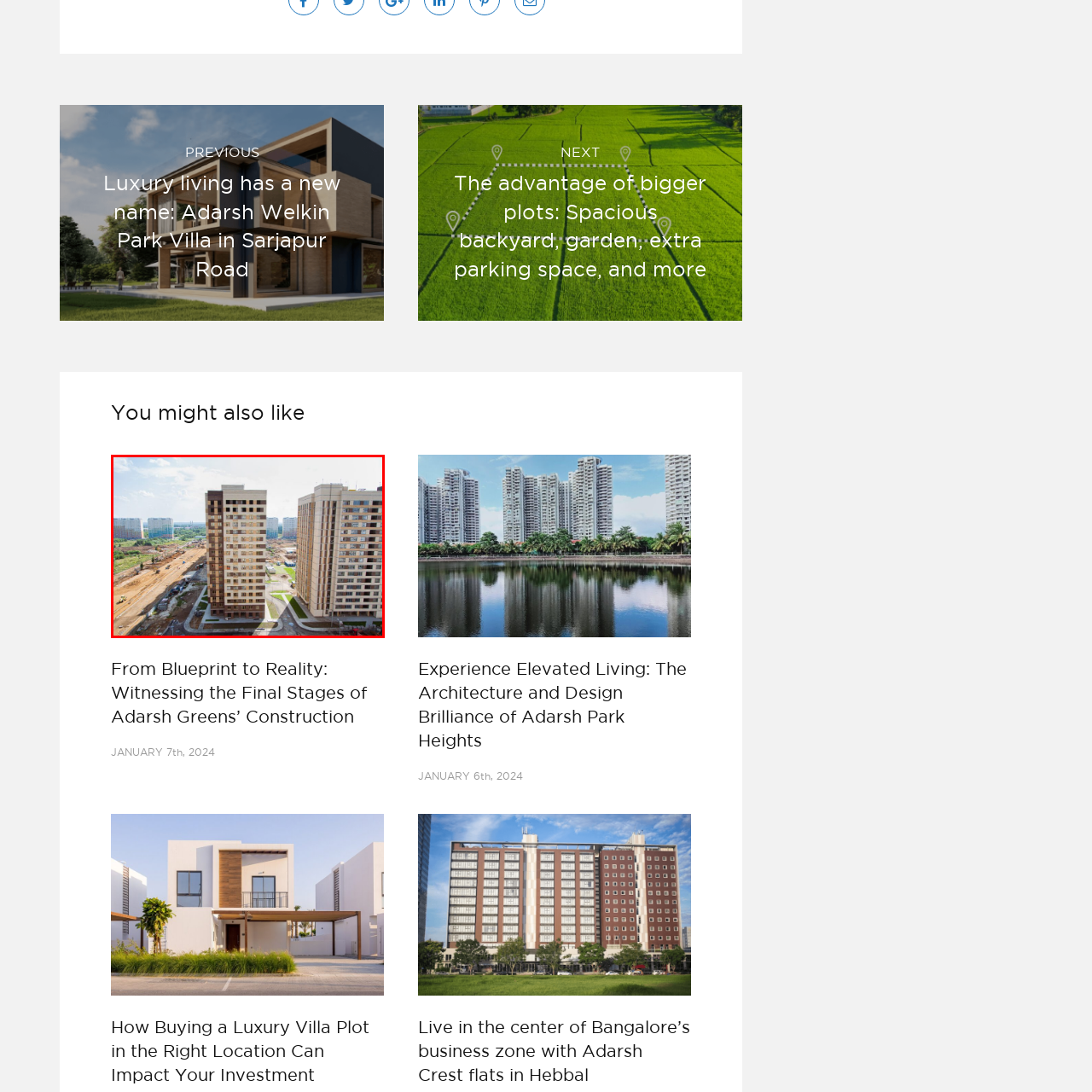Describe meticulously the scene encapsulated by the red boundary in the image.

This image captures a vibrant view of the Adarsh Greens residential complex, showcasing the modern architectural design of two high-rise buildings. The foreground features an elegantly structured building with alternating patterns of light and dark façades, enhancing its visual appeal. Surrounding the buildings, well-maintained green spaces and pathways indicate a focus on aesthetics and community living.

In the background, construction activities are evident, highlighting the development process in the area. The expansive view reveals ongoing work on new structures, contributing to an emerging urban landscape. The bright blue sky is dotted with clouds, illuminating the scene with natural light, further emphasizing the contemporary vision behind Adarsh Greens.

This image is part of a broader narrative, promoting the transition from blueprint concepts to tangible living spaces, embodying the theme of growth and luxury in modern living as the development nears completion.